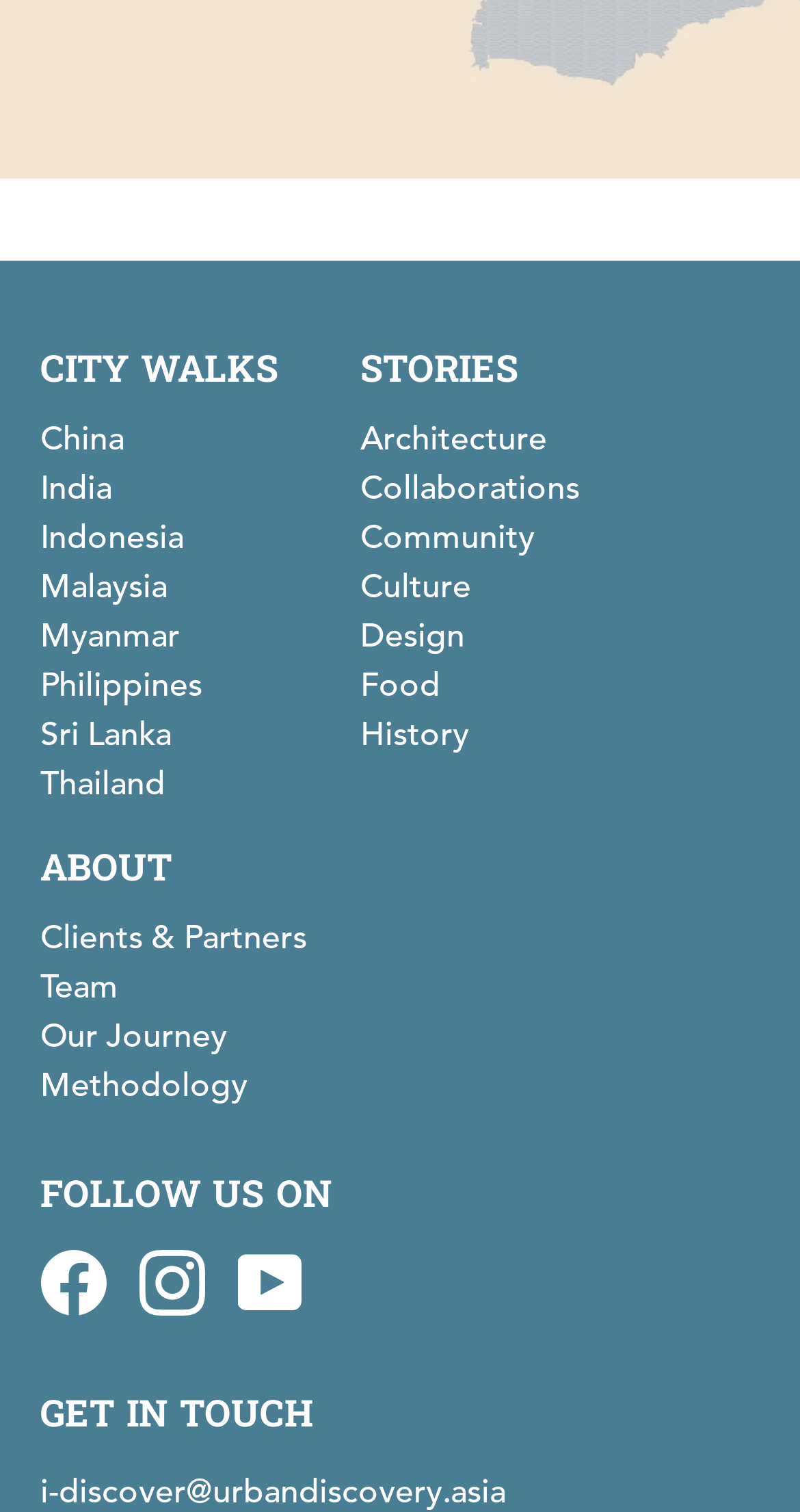Find the bounding box of the UI element described as: "name="{ct: 'https://www.deutschewealth.com/content/deutschewealth/en.html'}"". The bounding box coordinates should be given as four float values between 0 and 1, i.e., [left, top, right, bottom].

None